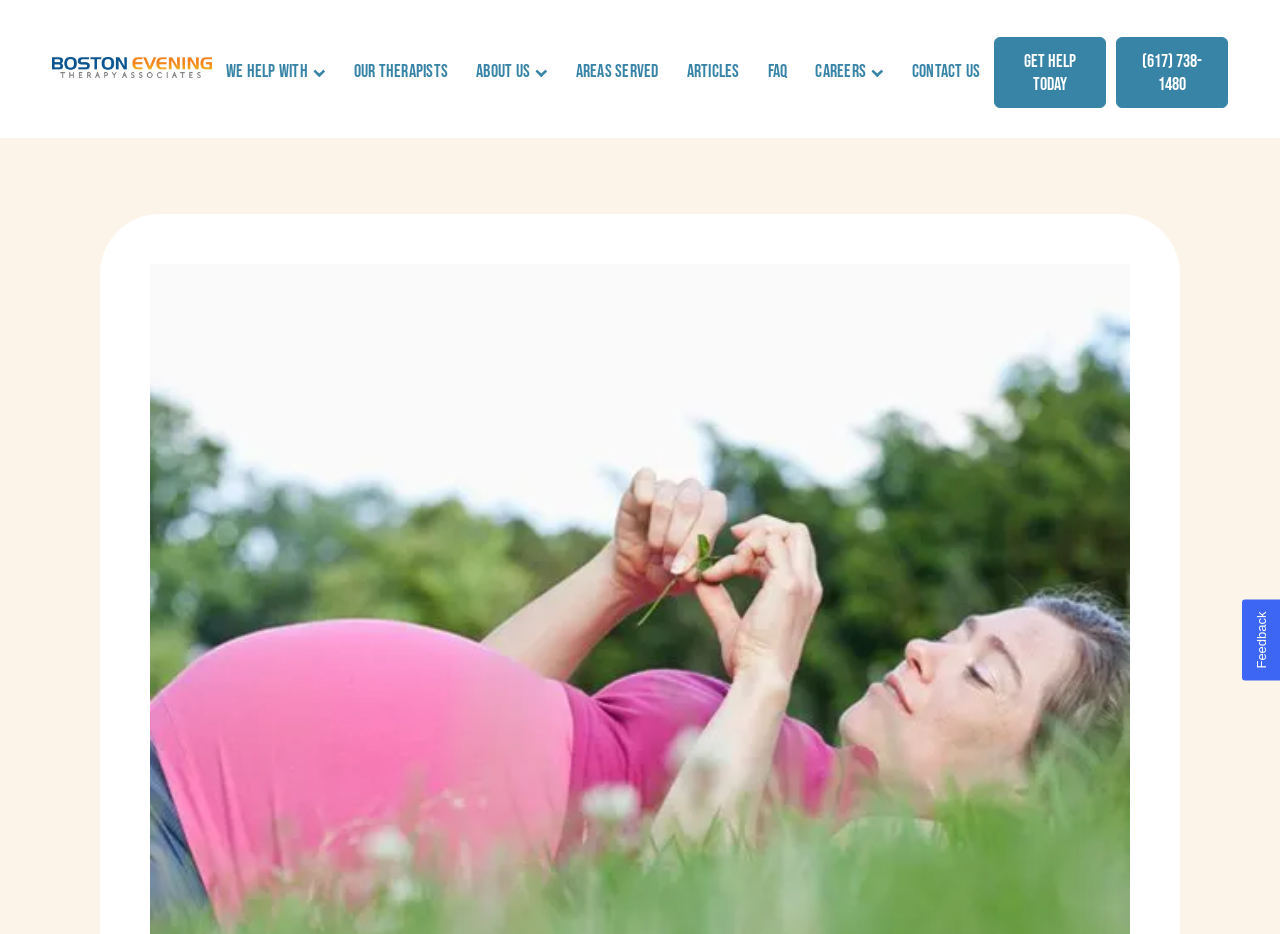Could you indicate the bounding box coordinates of the region to click in order to complete this instruction: "Contact Us".

[0.709, 0.068, 0.769, 0.087]